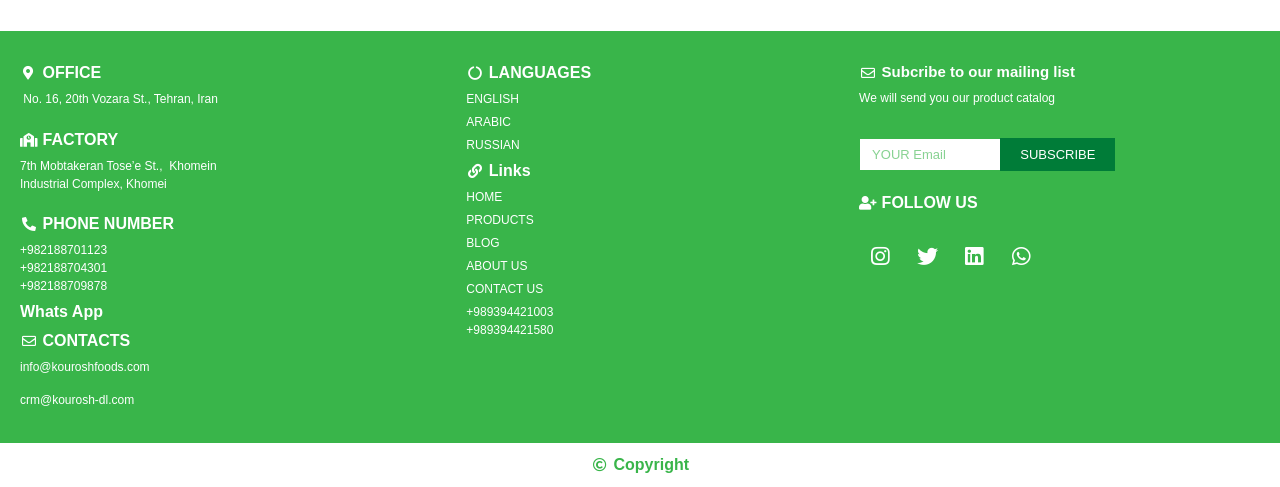Specify the bounding box coordinates of the area to click in order to execute this command: 'Enter email in the YOUR Email textbox'. The coordinates should consist of four float numbers ranging from 0 to 1, and should be formatted as [left, top, right, bottom].

[0.671, 0.284, 0.781, 0.352]